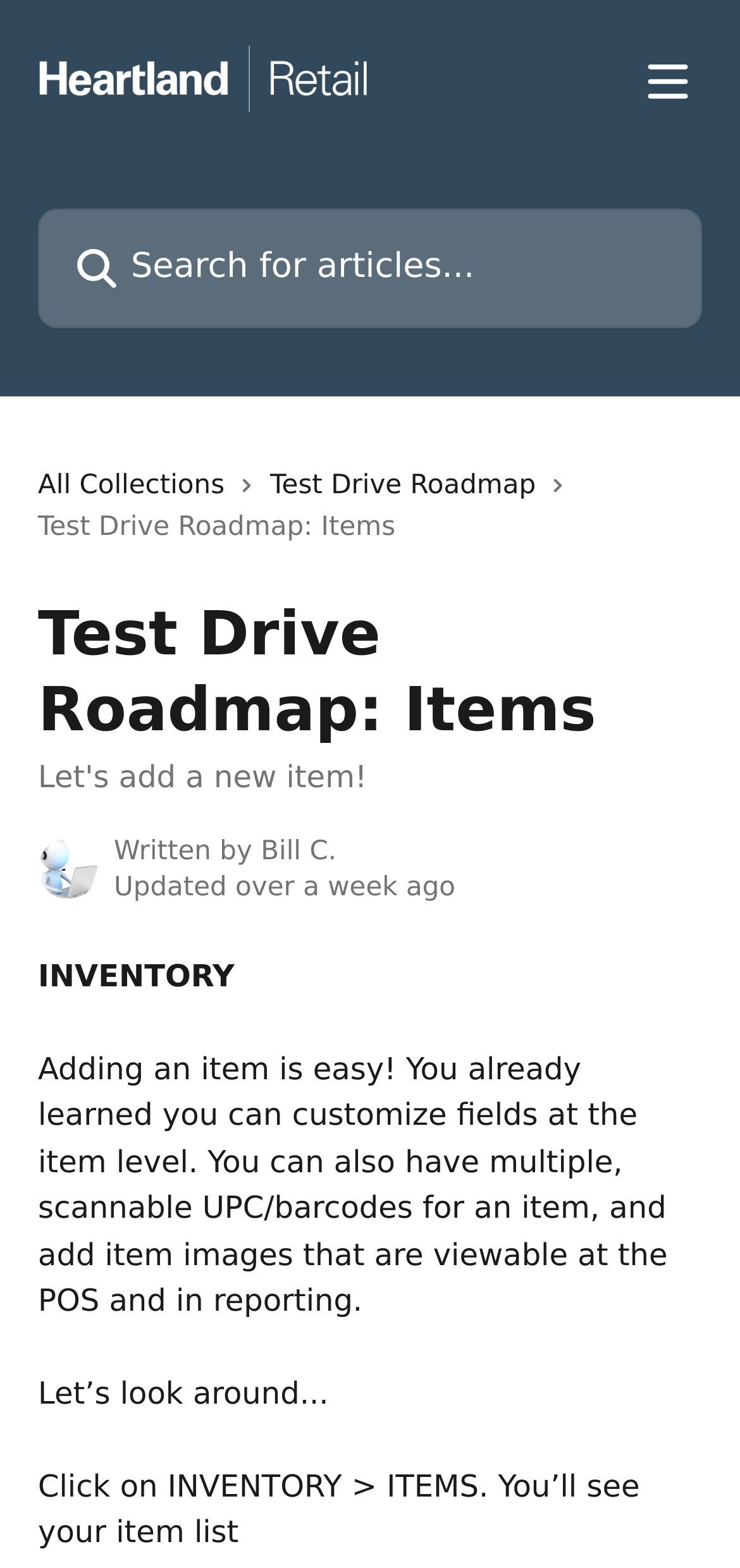Extract the bounding box coordinates of the UI element described by: "alt="Heartland Retail Help Center"". The coordinates should include four float numbers ranging from 0 to 1, e.g., [left, top, right, bottom].

[0.051, 0.029, 0.5, 0.071]